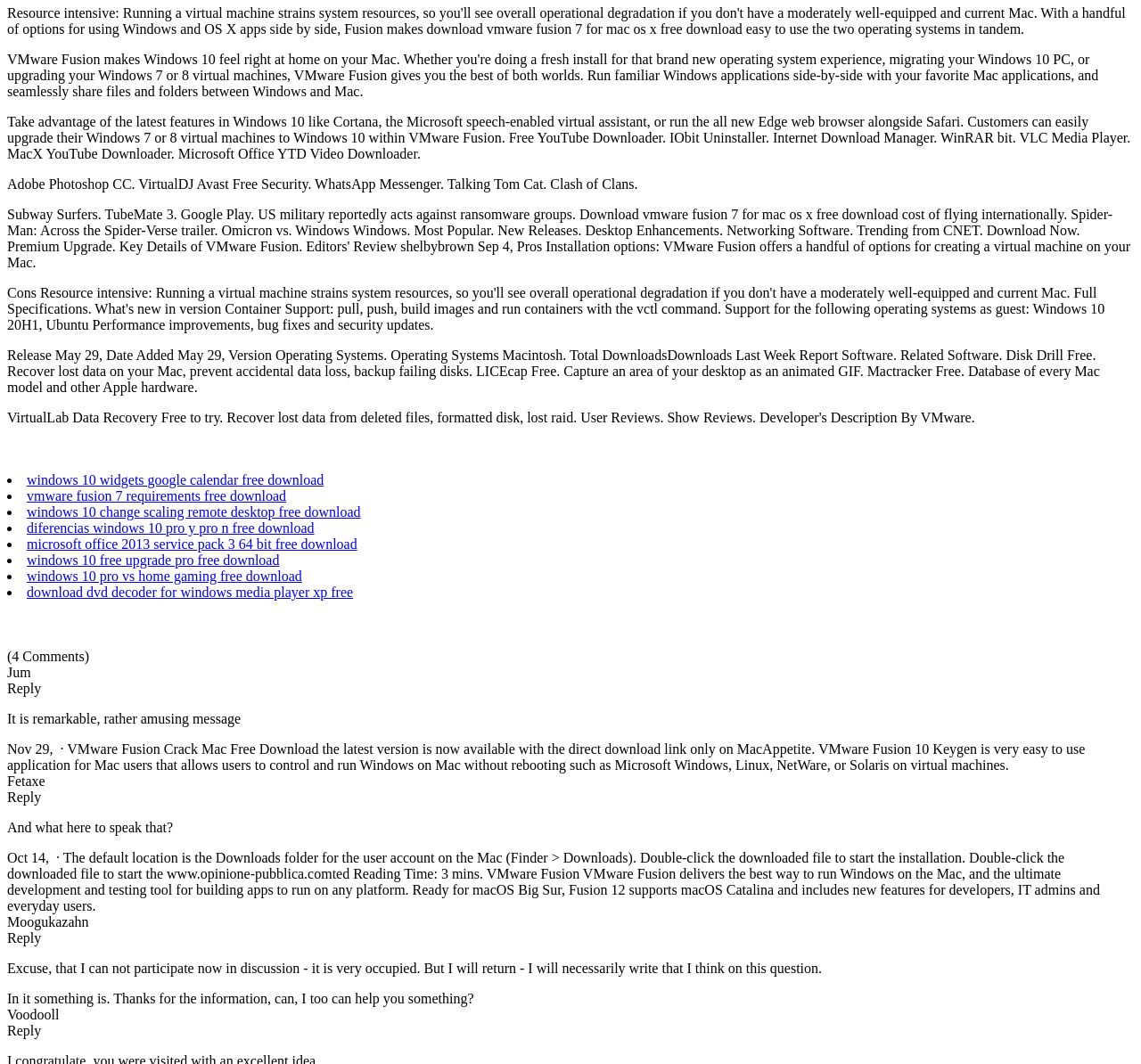Provide a brief response to the question below using a single word or phrase: 
How many comments are there on the webpage?

4 Comments